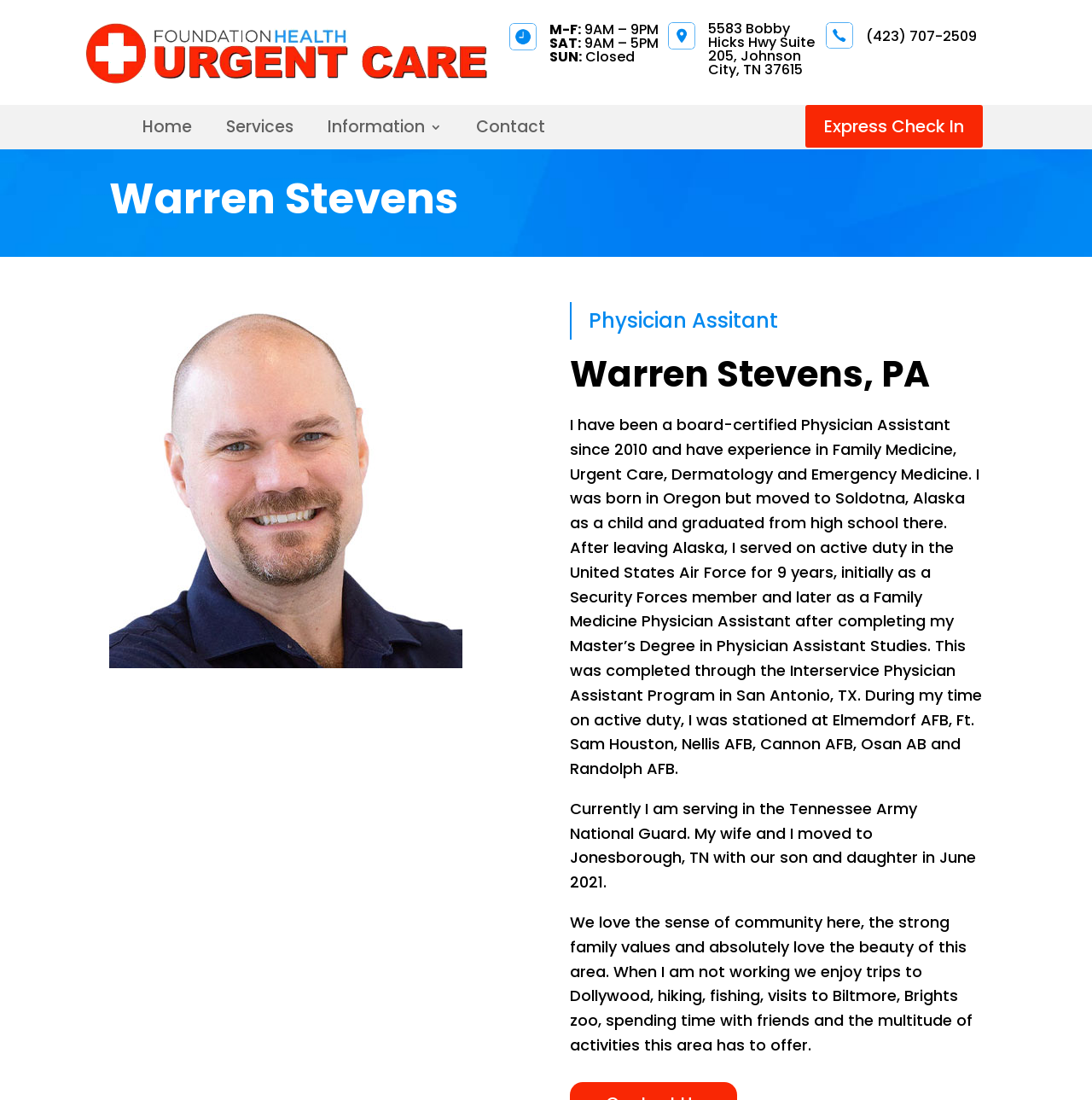Using the element description provided, determine the bounding box coordinates in the format (top-left x, top-left y, bottom-right x, bottom-right y). Ensure that all values are floating point numbers between 0 and 1. Element description: Services

[0.207, 0.111, 0.269, 0.128]